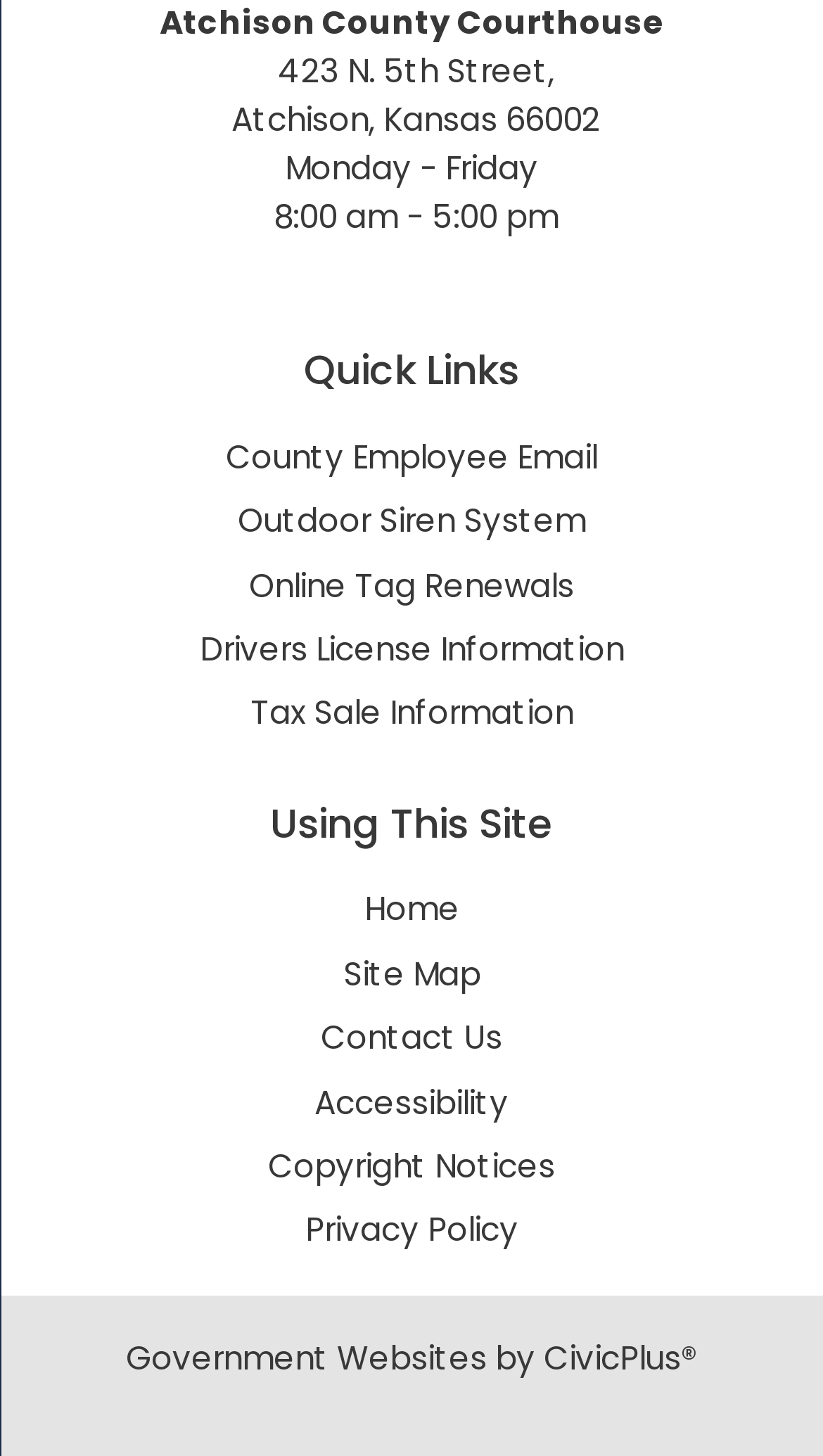Who developed this government website? Examine the screenshot and reply using just one word or a brief phrase.

CivicPlus